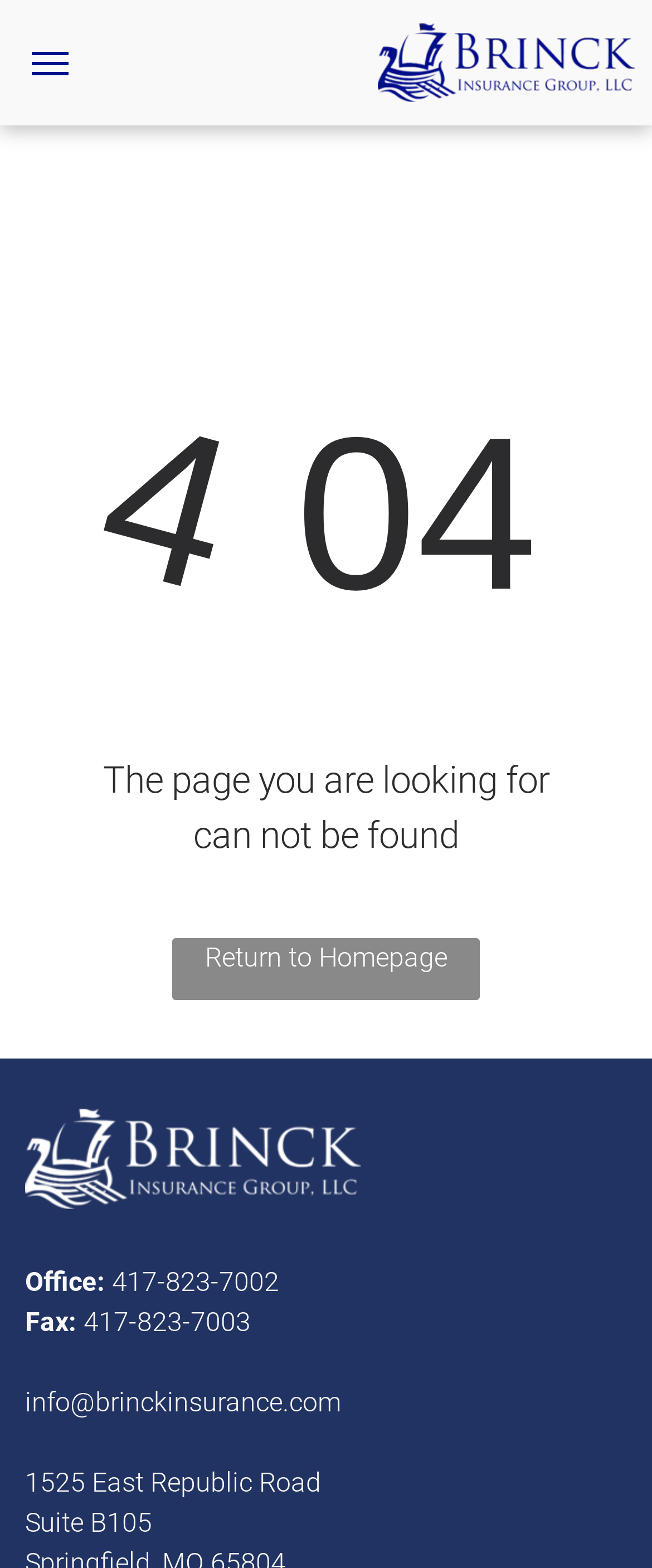Look at the image and write a detailed answer to the question: 
What is the phone number to contact Brinck Insurance?

I found the phone number by looking at the 'Office' section at the bottom of the page, where it lists the contact information. The phone number is a link that says '417-823-7002'.